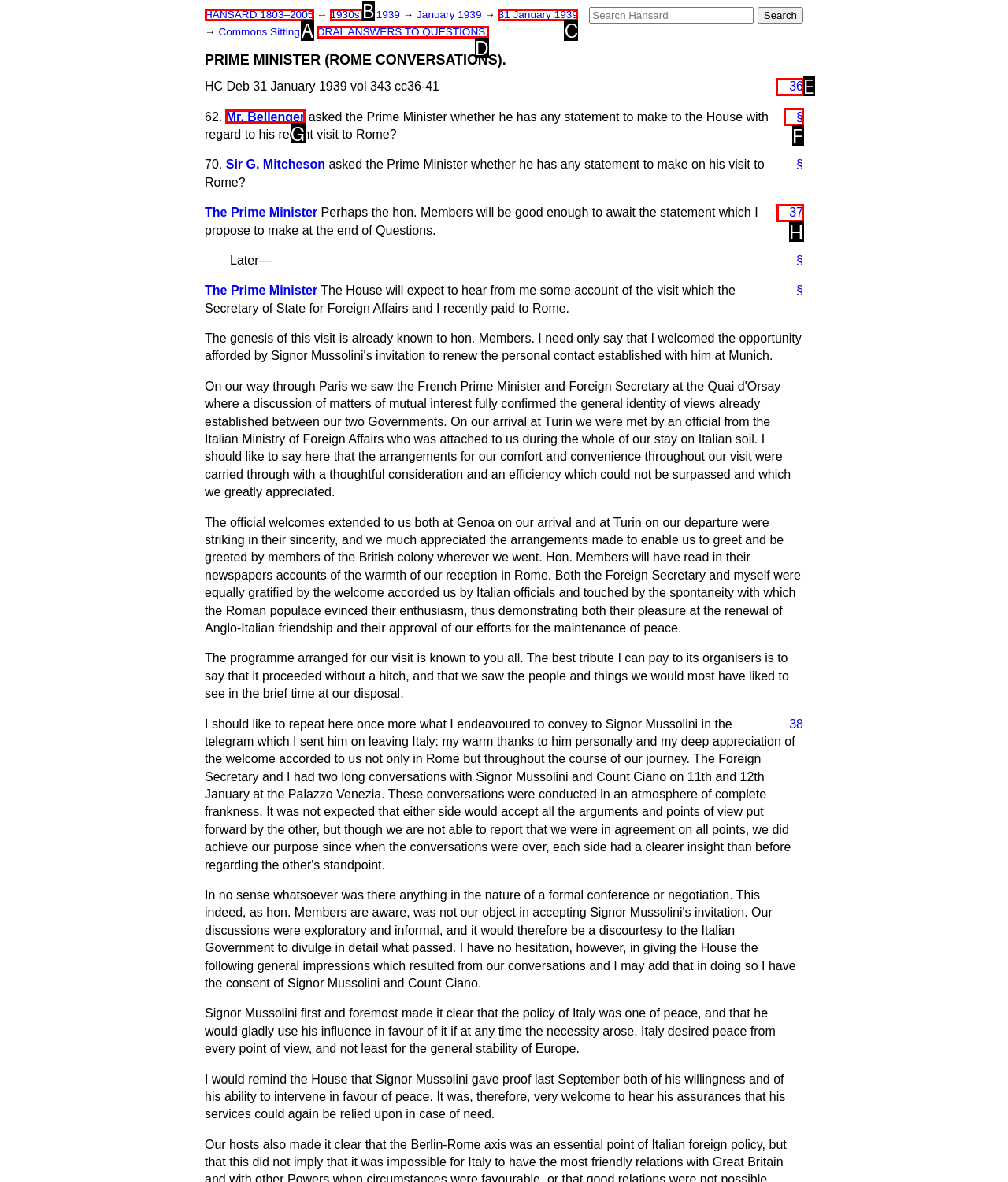Tell me the letter of the UI element to click in order to accomplish the following task: Click on link 36
Answer with the letter of the chosen option from the given choices directly.

E